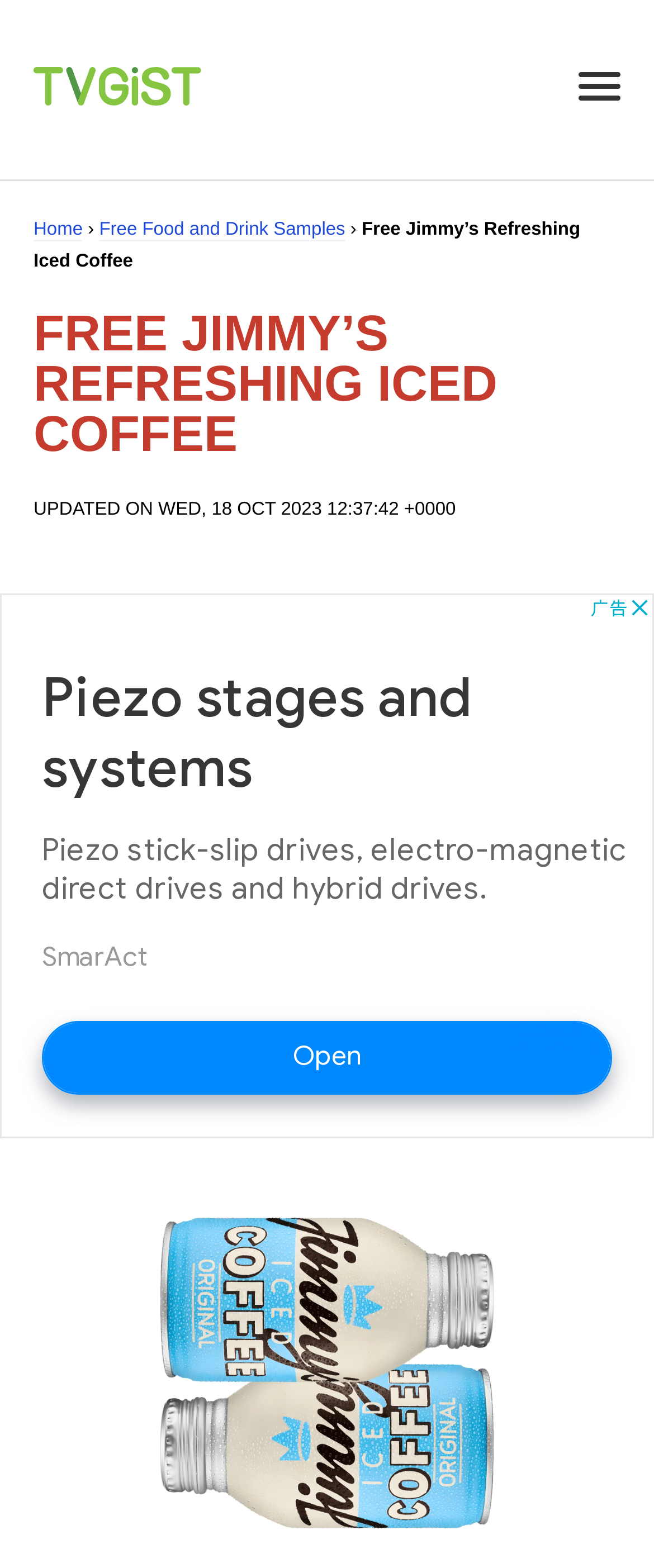Please answer the following question using a single word or phrase: 
What is the image on the webpage about?

Free Jimmy’s Refreshing Iced Coffee